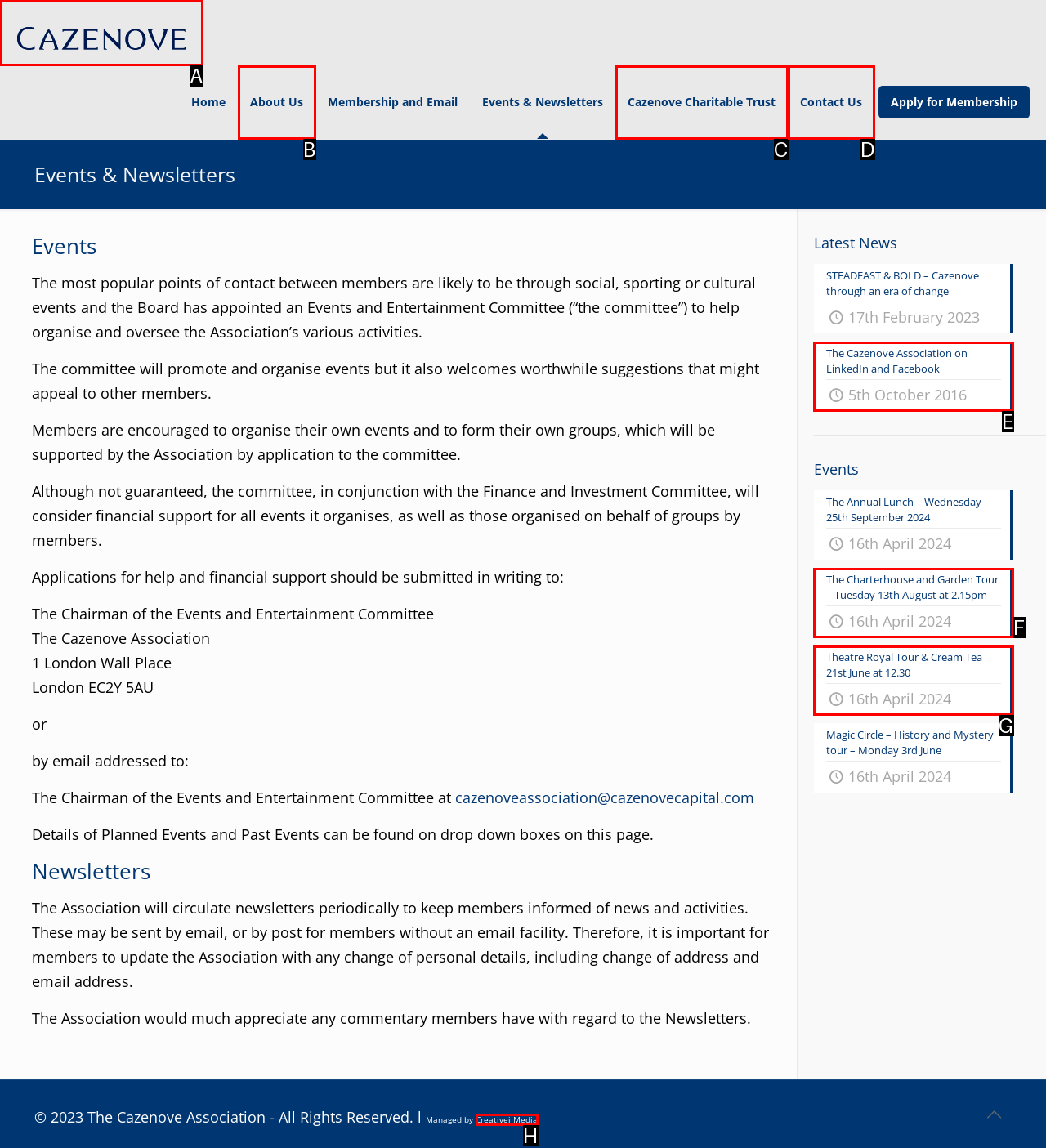Refer to the element description: Creativei Media and identify the matching HTML element. State your answer with the appropriate letter.

H